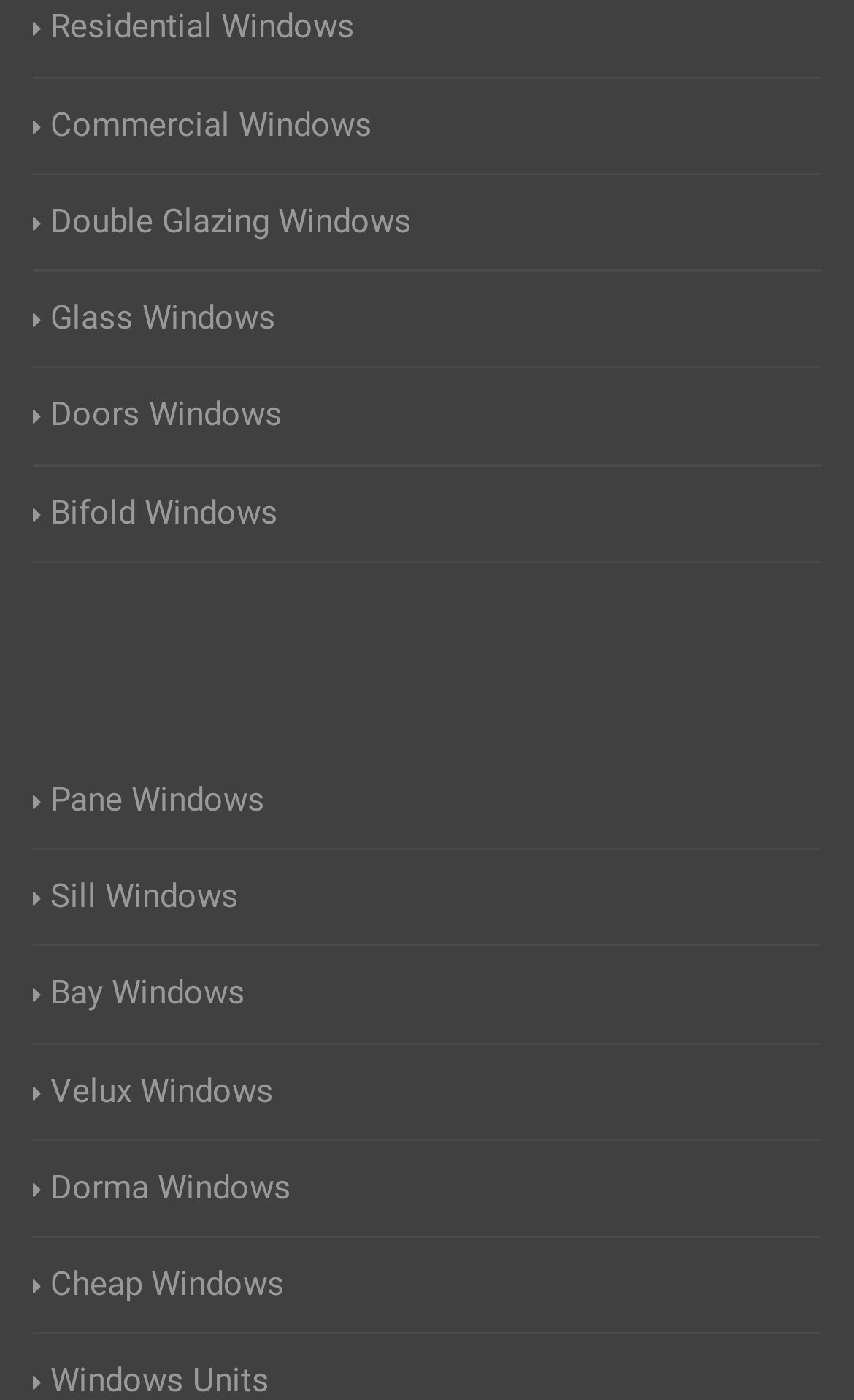Please determine the bounding box coordinates of the element to click in order to execute the following instruction: "Click on Residential Windows". The coordinates should be four float numbers between 0 and 1, specified as [left, top, right, bottom].

[0.038, 0.002, 0.415, 0.039]